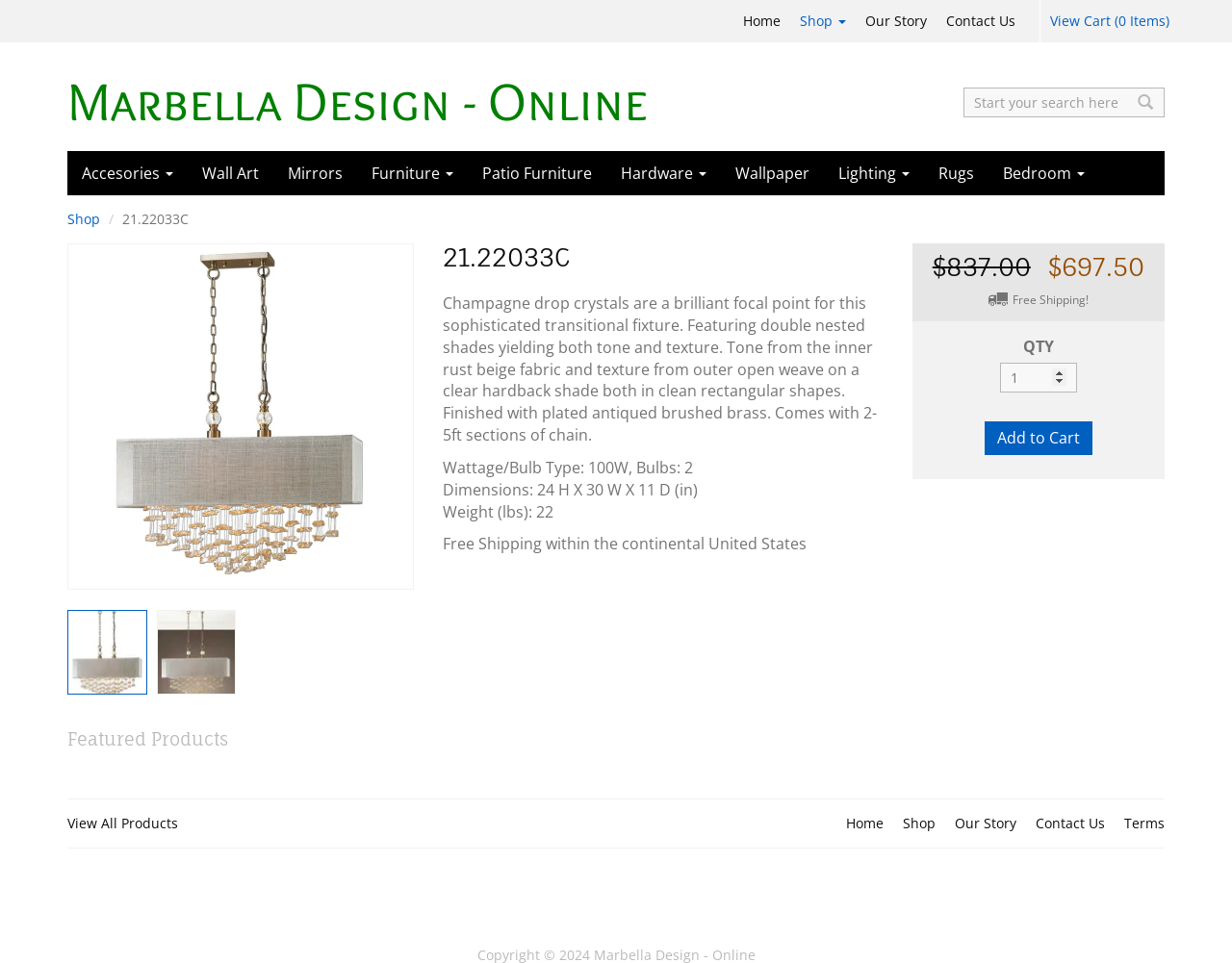Locate the bounding box of the UI element described by: "Our Story" in the given webpage screenshot.

[0.695, 0.0, 0.76, 0.044]